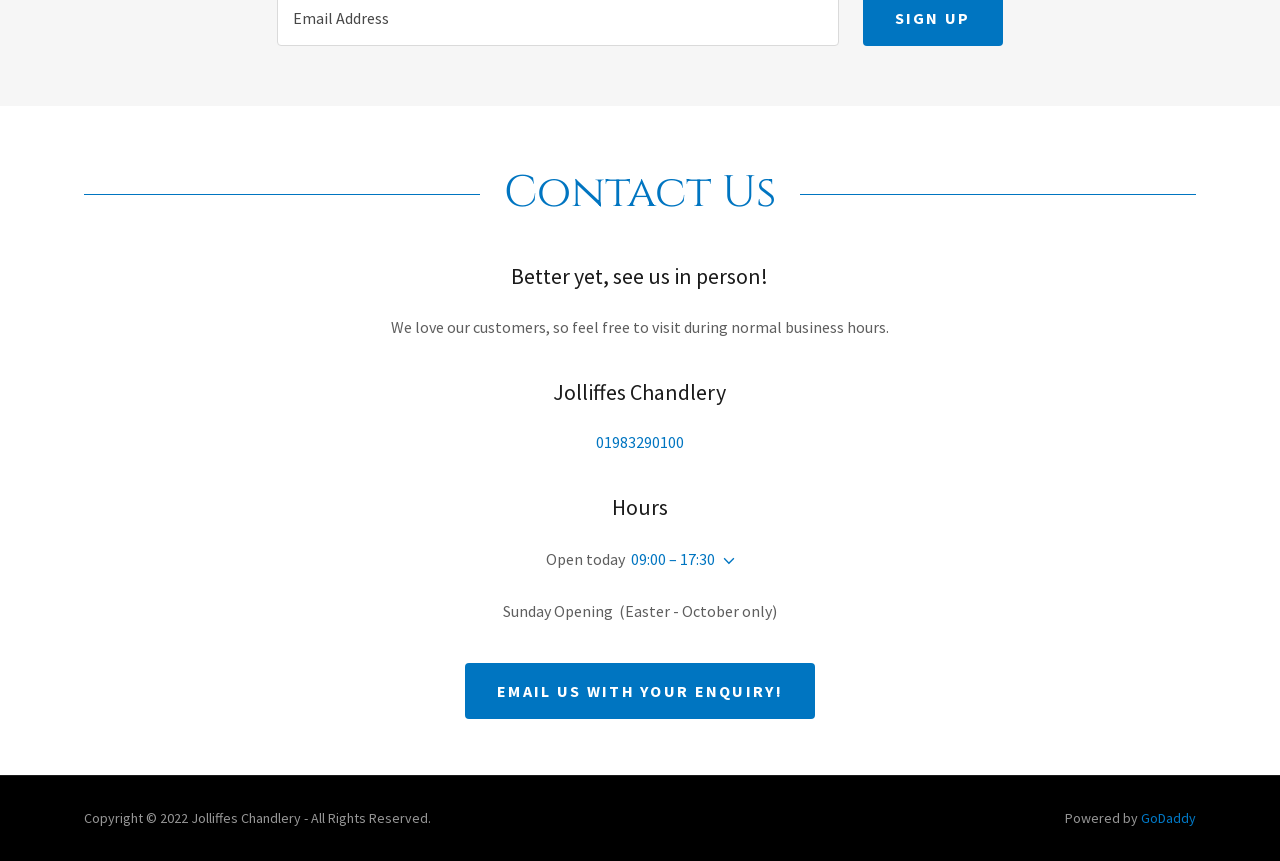What is the phone number to contact the business?
Use the screenshot to answer the question with a single word or phrase.

01983290100